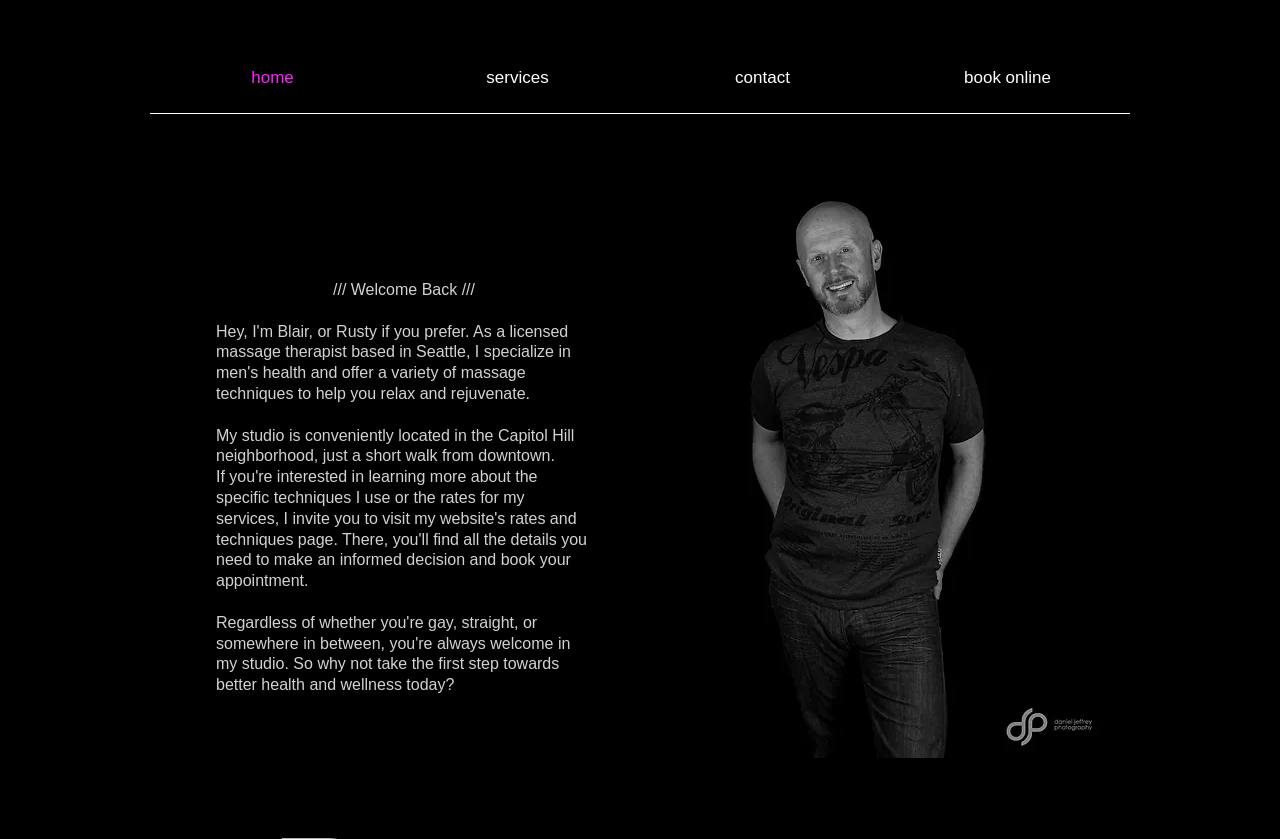Provide a comprehensive description of the webpage.

The webpage is about Massage By Rusty, a licensed massage therapist specializing in men's massage and bodywork. At the top of the page, there is a navigation menu with four links: "home", "services", "contact", and "book online". 

Below the navigation menu, there is a welcoming message "/// Welcome Back ///" followed by a brief paragraph describing the location of the massage studio, which is situated in the Capitol Hill neighborhood, within walking distance from downtown. 

To the right of the text, there is a large image, likely a photo of the massage therapist or the studio, taking up a significant portion of the page.